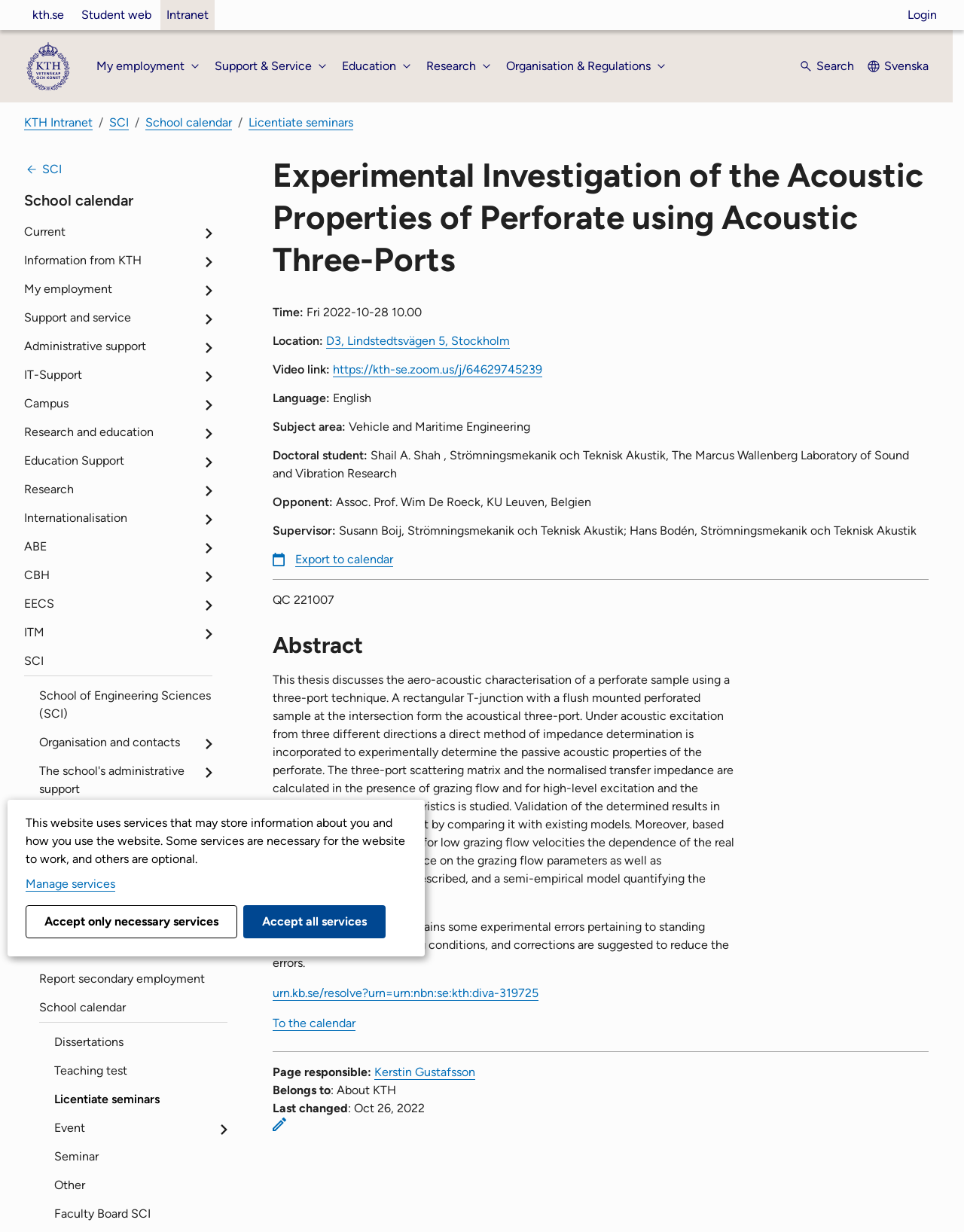Given the element description Svenska, specify the bounding box coordinates of the corresponding UI element in the format (top-left x, top-left y, bottom-right x, bottom-right y). All values must be between 0 and 1.

[0.898, 0.042, 0.963, 0.066]